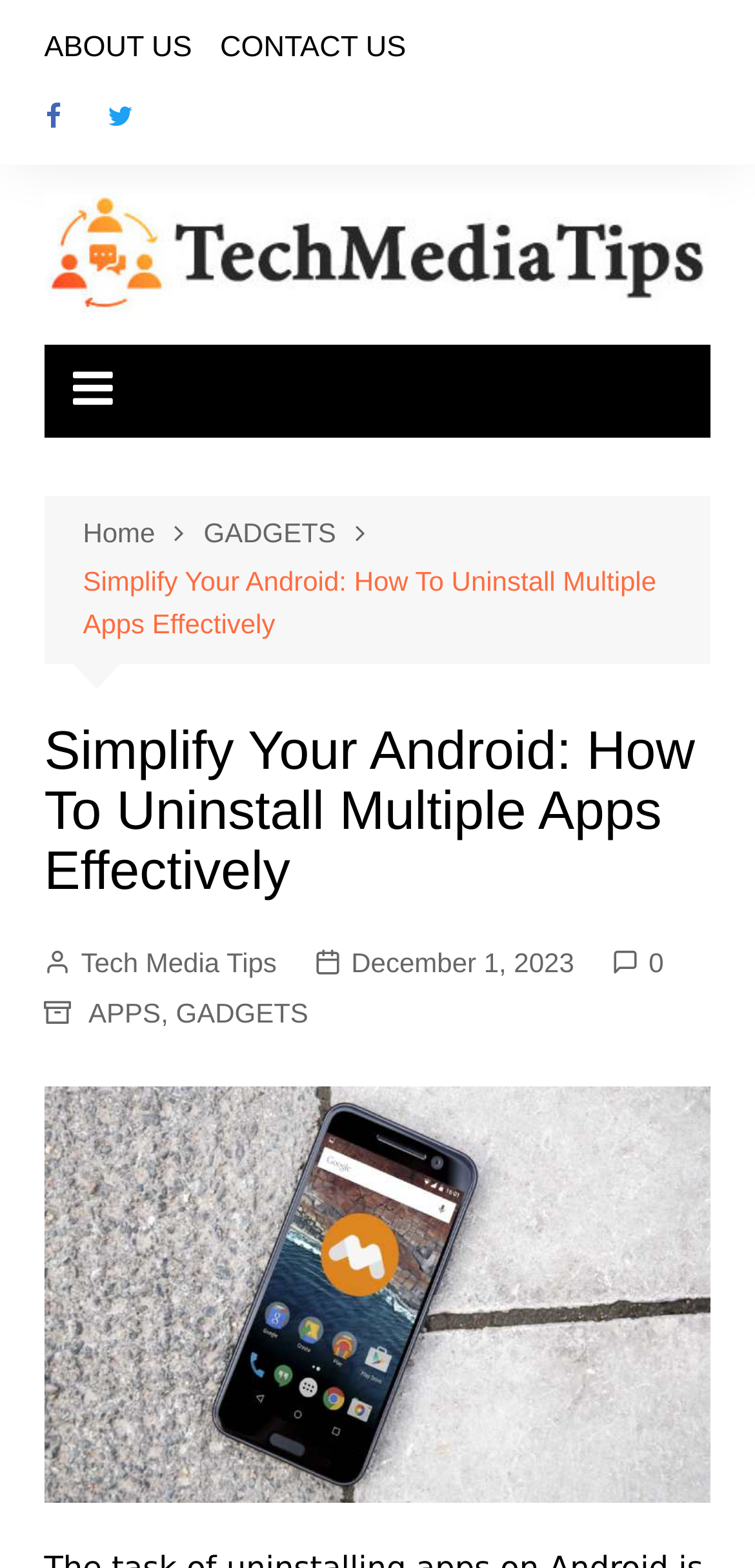What is the topic of the article?
Based on the image, answer the question in a detailed manner.

I determined the topic of the article by looking at the heading 'Simplify Your Android: How To Uninstall Multiple Apps Effectively' which indicates that the article is about uninstalling apps on Android devices.